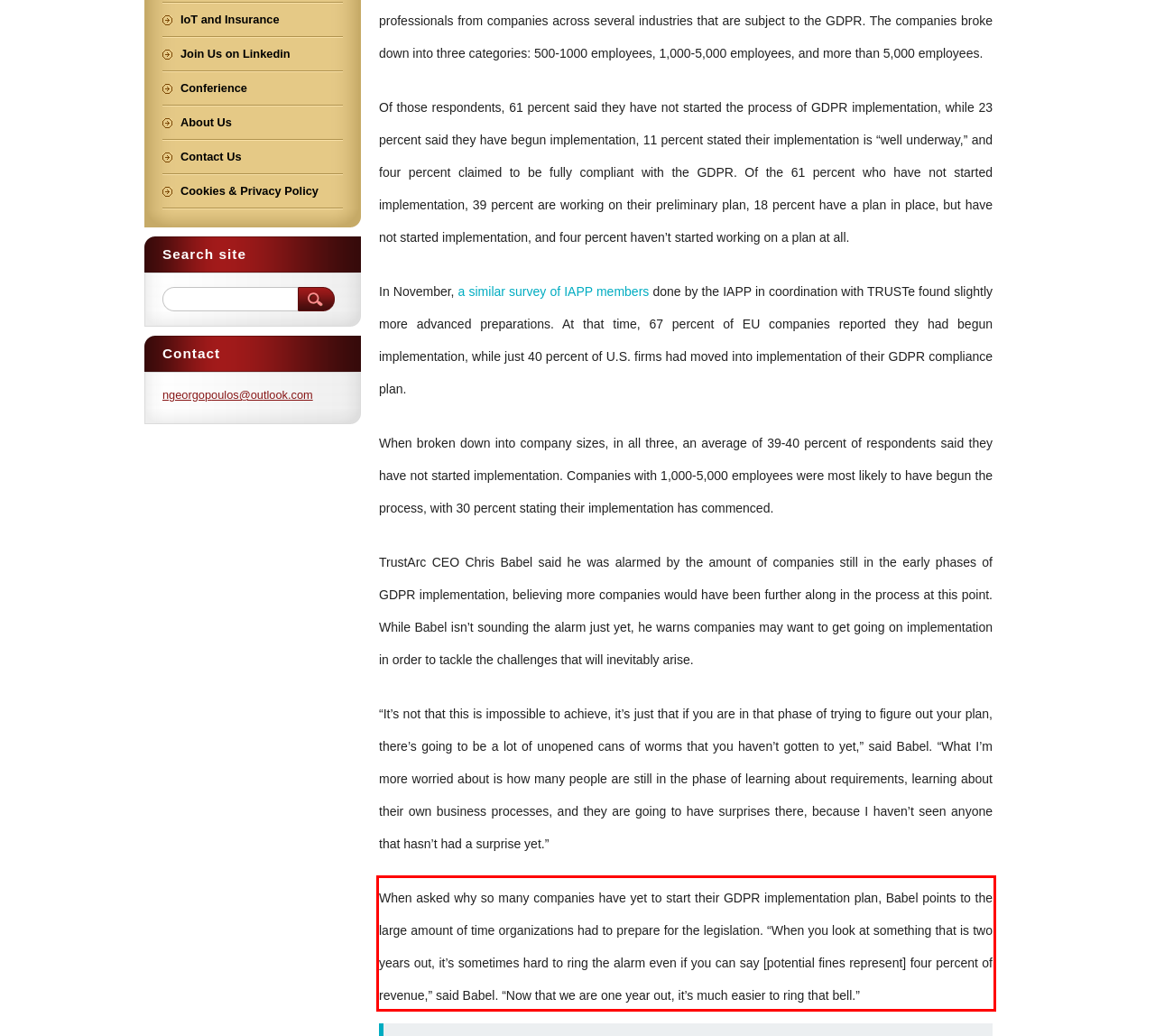Perform OCR on the text inside the red-bordered box in the provided screenshot and output the content.

When asked why so many companies have yet to start their GDPR implementation plan, Babel points to the large amount of time organizations had to prepare for the legislation. “When you look at something that is two years out, it’s sometimes hard to ring the alarm even if you can say [potential fines represent] four percent of revenue,” said Babel. “Now that we are one year out, it’s much easier to ring that bell.”